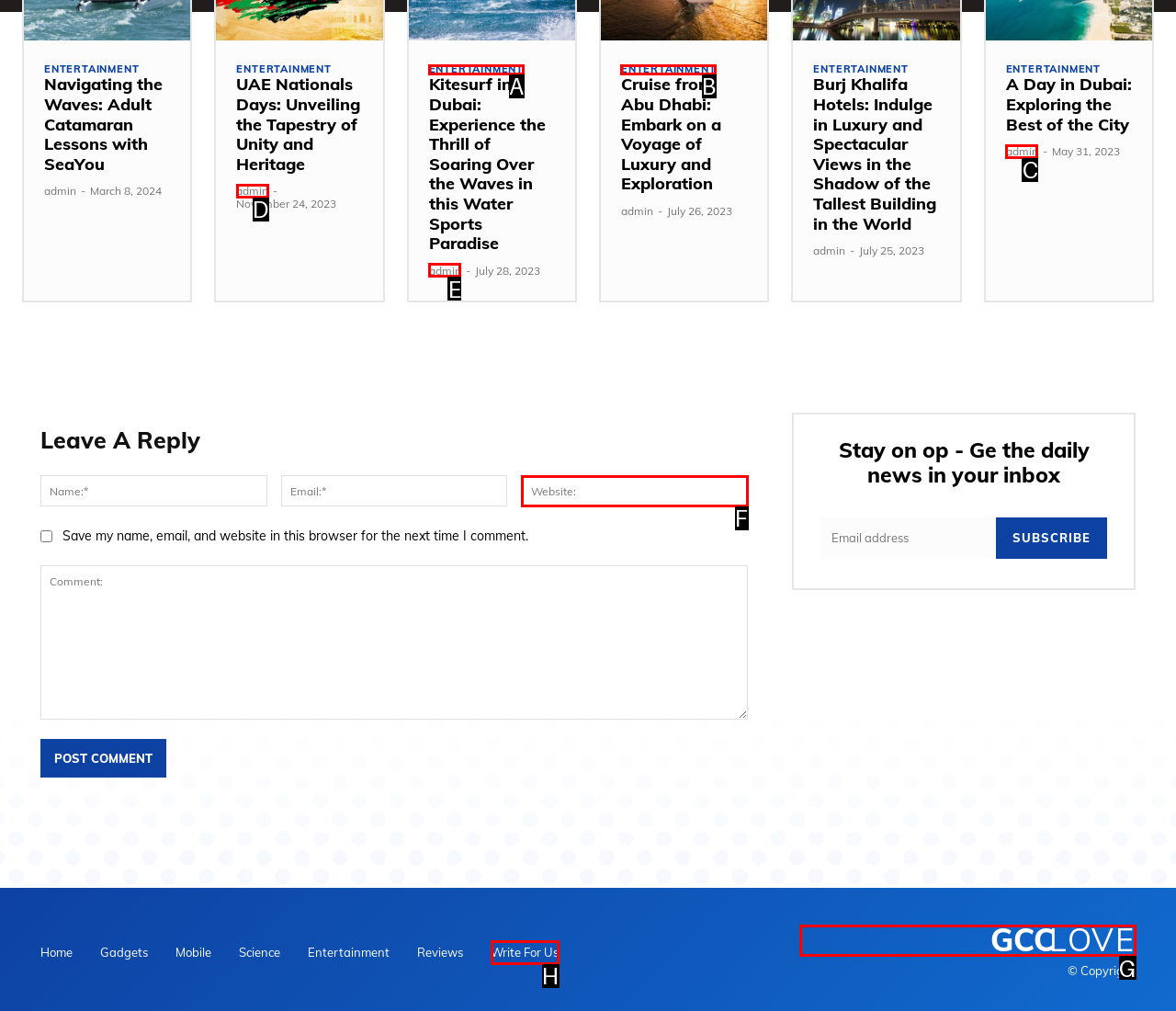Please indicate which HTML element to click in order to fulfill the following task: Click on the 'GCC LOVE' link Respond with the letter of the chosen option.

G